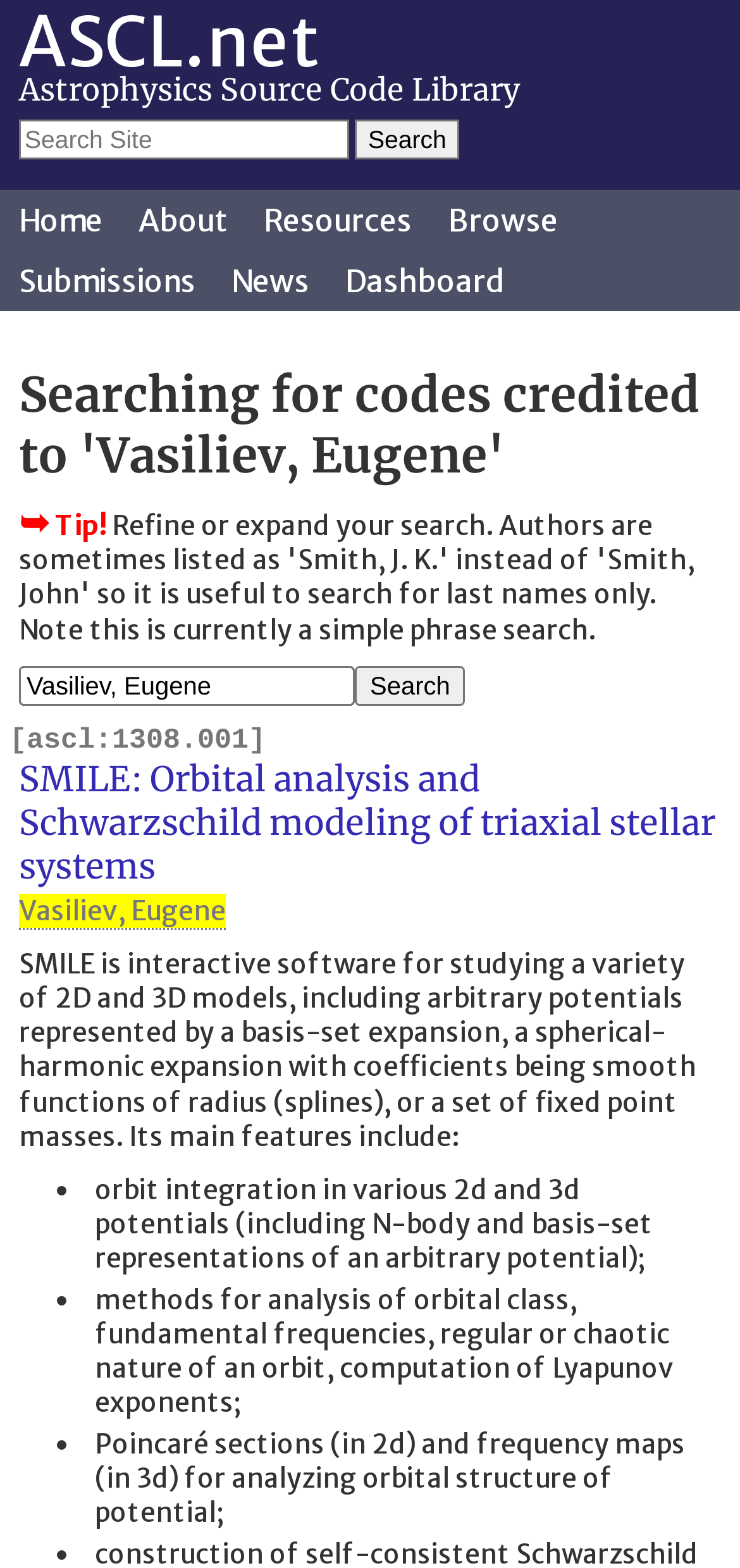Determine the bounding box coordinates of the region I should click to achieve the following instruction: "Search for codes credited to 'Vasiliev, Eugene'". Ensure the bounding box coordinates are four float numbers between 0 and 1, i.e., [left, top, right, bottom].

[0.026, 0.076, 0.472, 0.102]